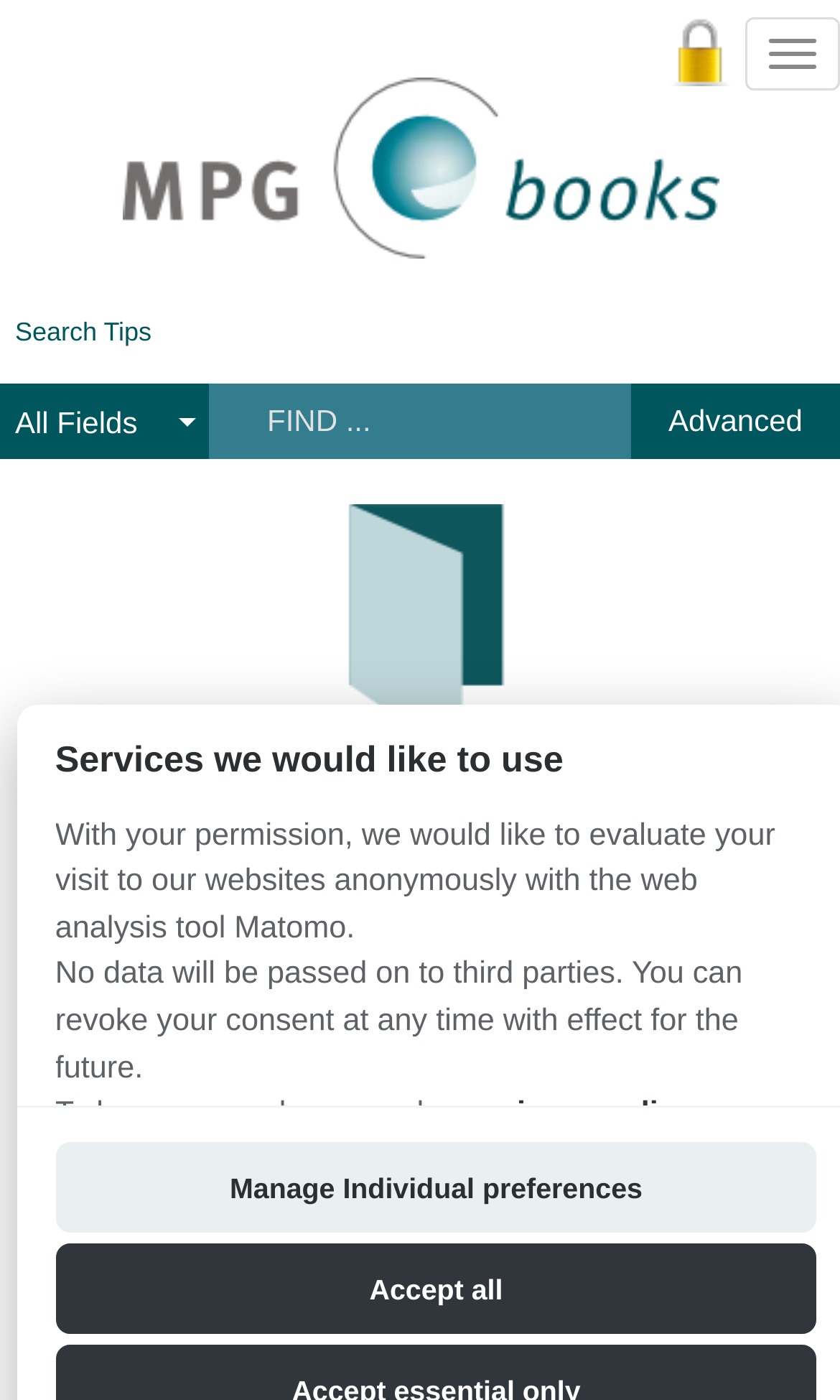Please determine the bounding box coordinates of the section I need to click to accomplish this instruction: "Go to the home page".

[0.031, 0.253, 0.113, 0.274]